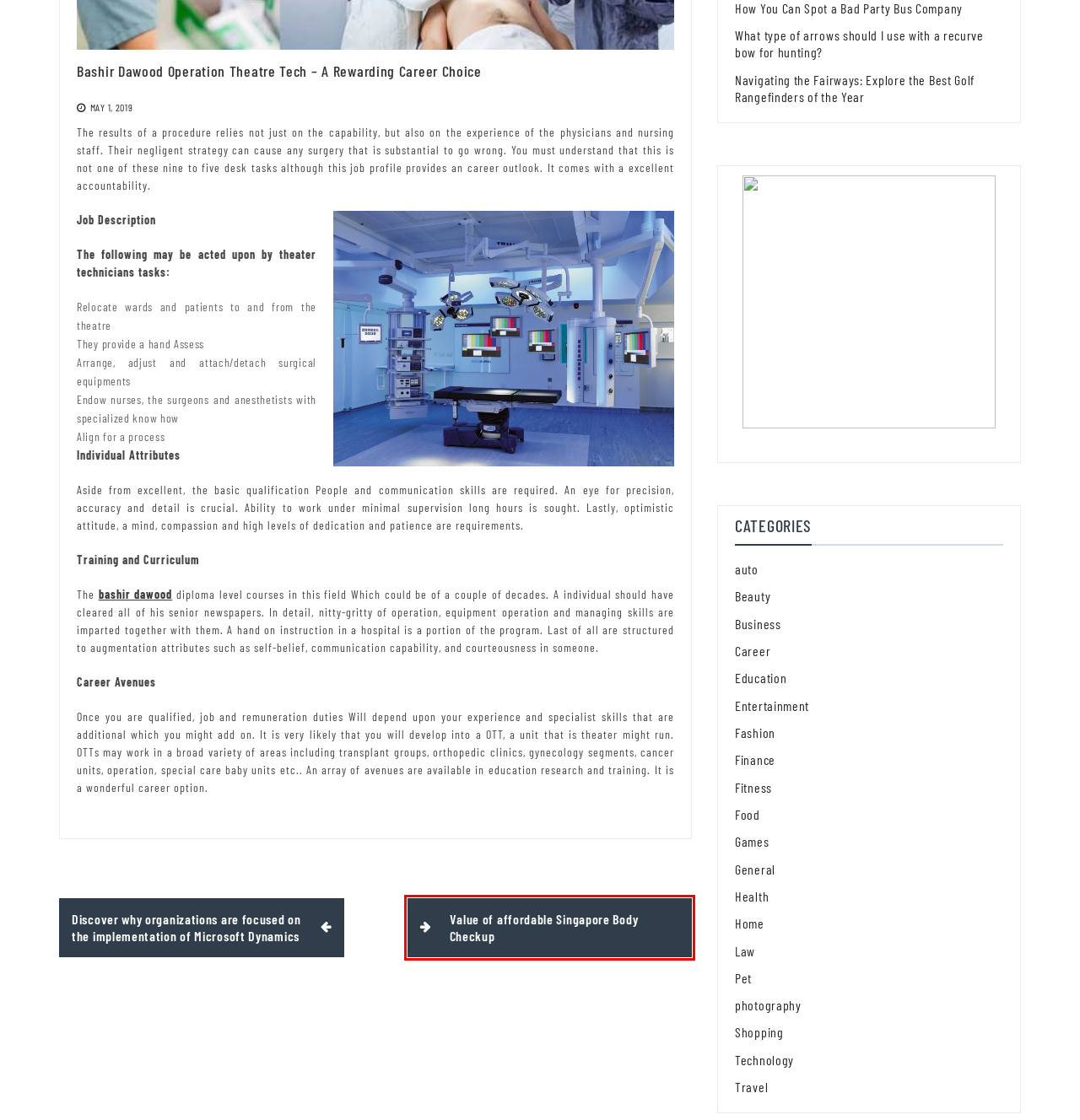Review the webpage screenshot and focus on the UI element within the red bounding box. Select the best-matching webpage description for the new webpage that follows after clicking the highlighted element. Here are the candidates:
A. Shopping – South Region Soccer Leagu – Play and Win
B. Fitness – South Region Soccer Leagu – Play and Win
C. Food – South Region Soccer Leagu – Play and Win
D. Value of affordable Singapore Body Checkup – South Region Soccer Leagu – Play and Win
E. photography – South Region Soccer Leagu – Play and Win
F. Games – South Region Soccer Leagu – Play and Win
G. Law – South Region Soccer Leagu – Play and Win
H. Entertainment – South Region Soccer Leagu – Play and Win

D